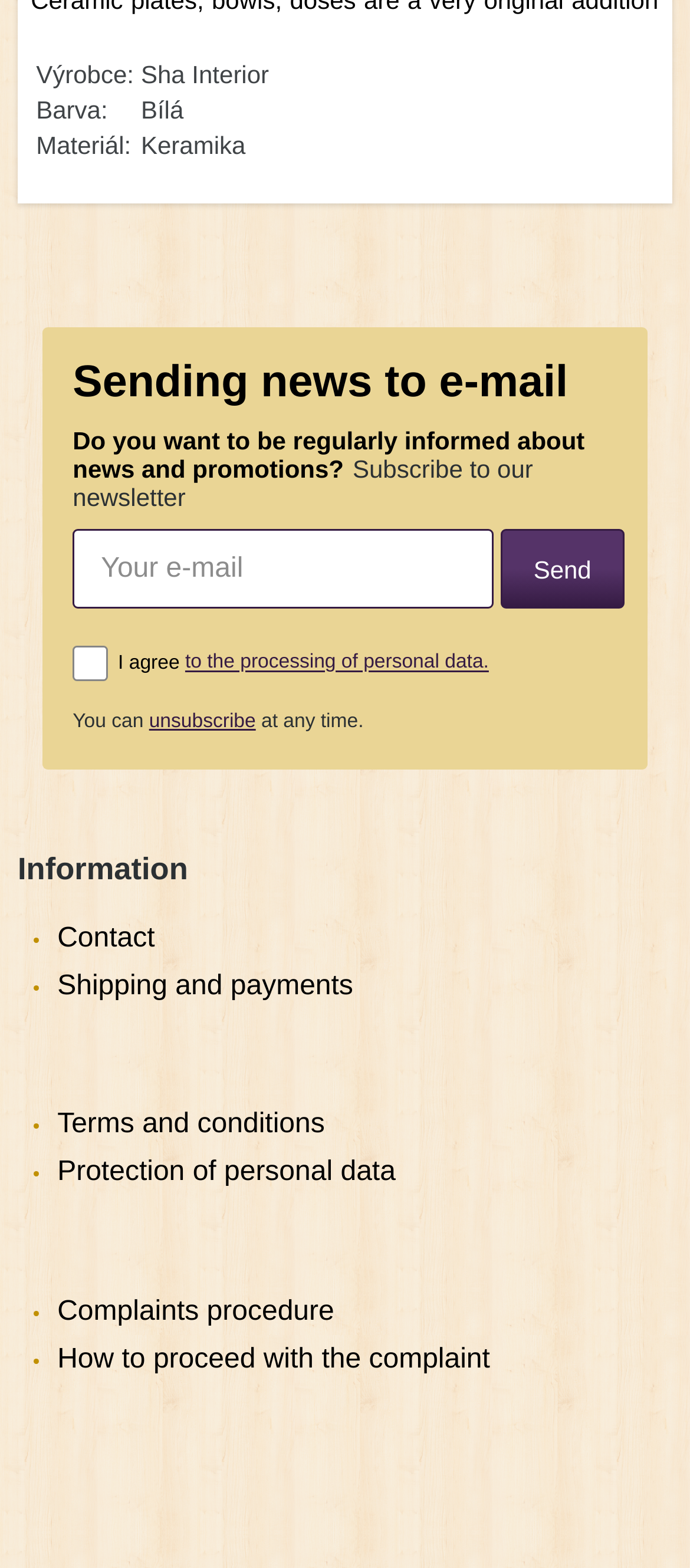Answer succinctly with a single word or phrase:
What is the purpose of the textbox?

Enter e-mail